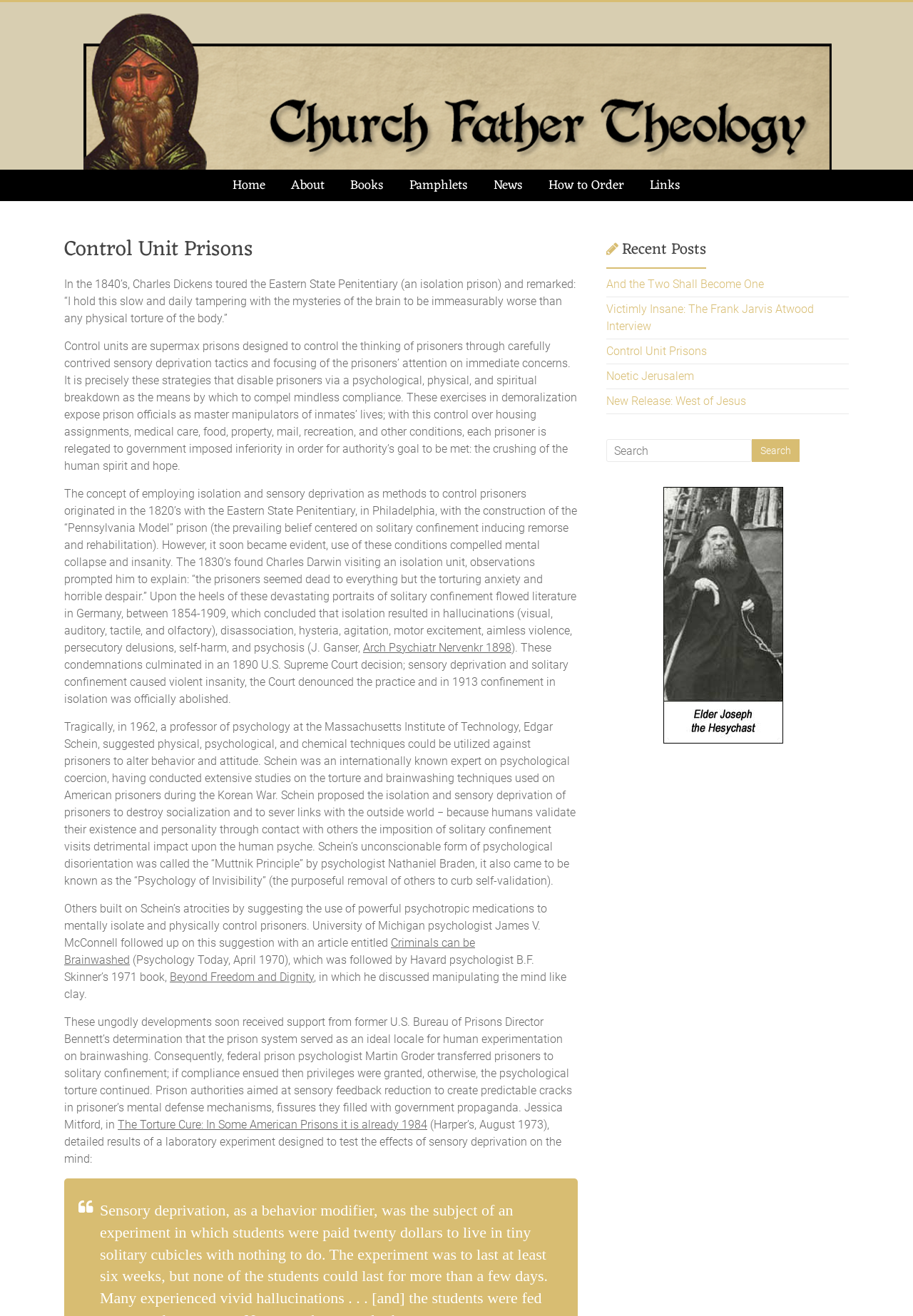Identify the bounding box coordinates of the clickable region to carry out the given instruction: "View the 'Recent Posts' section".

[0.664, 0.18, 0.93, 0.207]